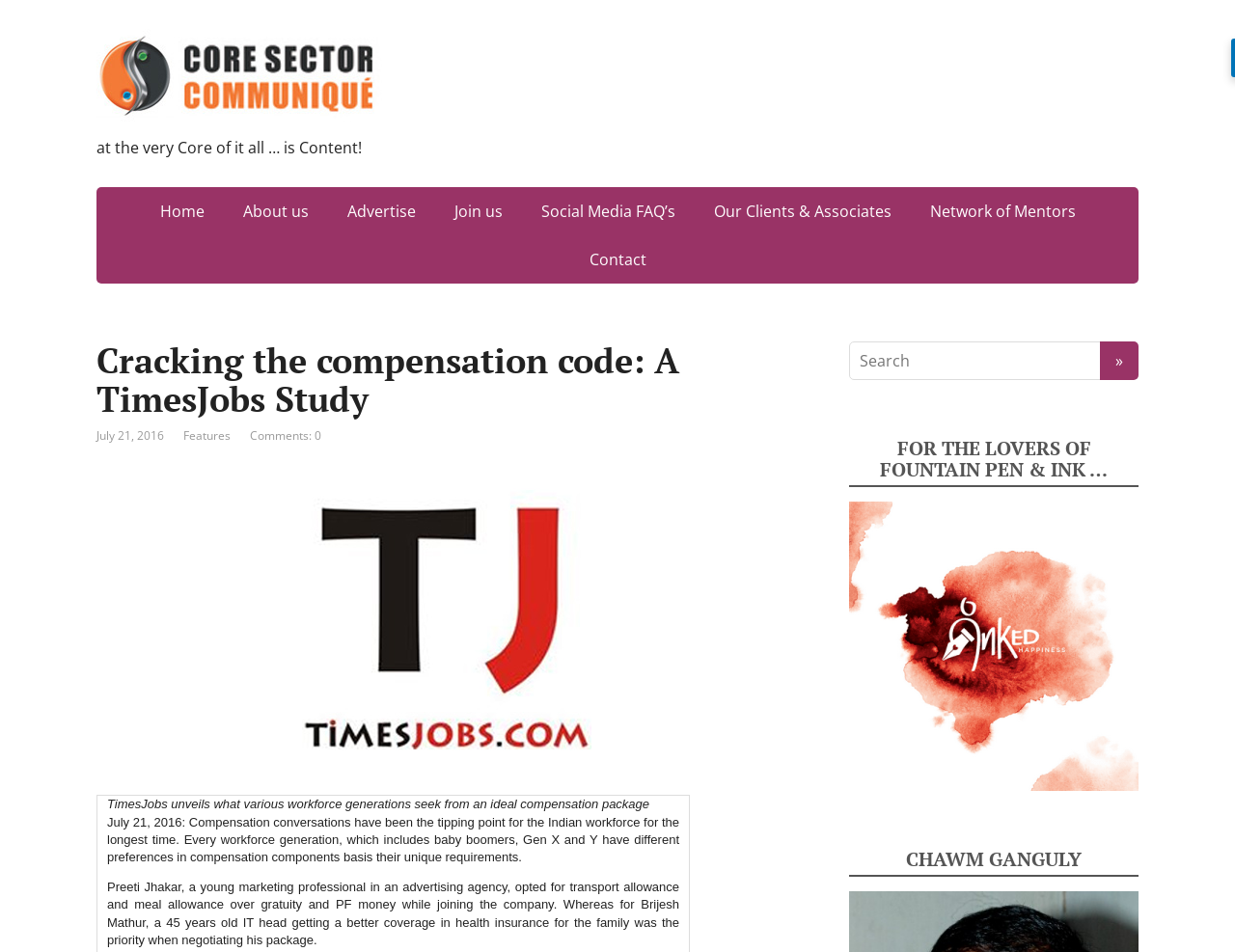Extract the heading text from the webpage.

Cracking the compensation code: A TimesJobs Study